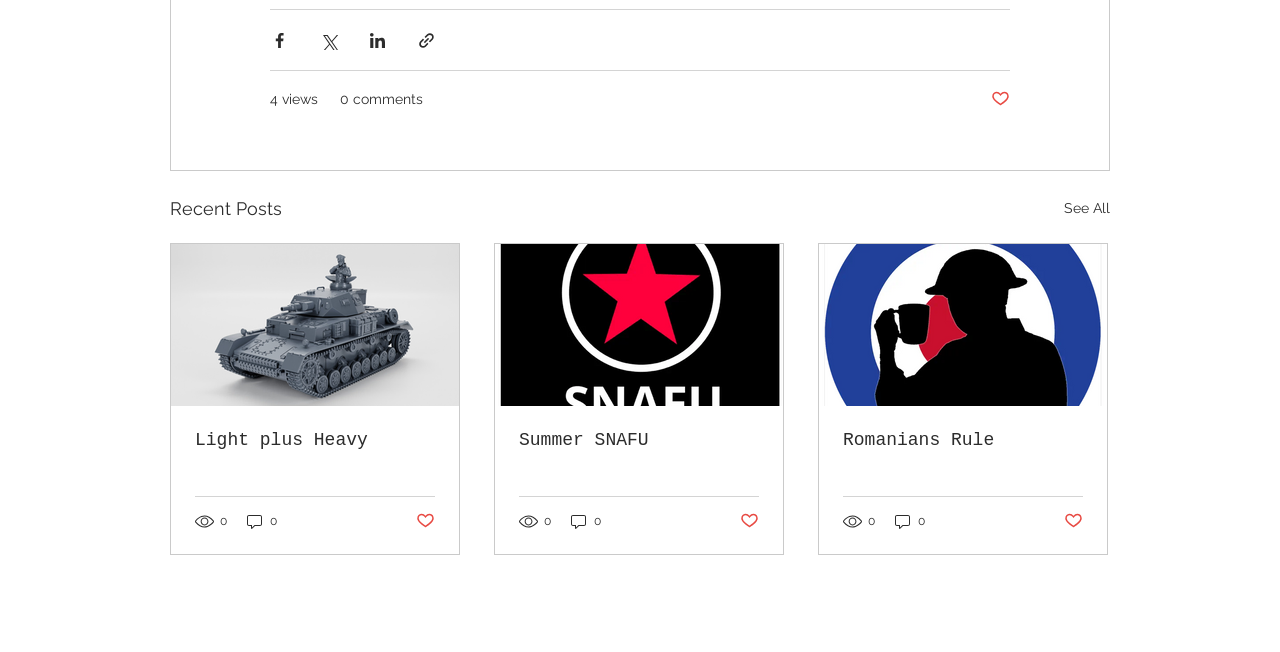Answer the question in one word or a short phrase:
What is the title of the second post?

Summer SNAFU